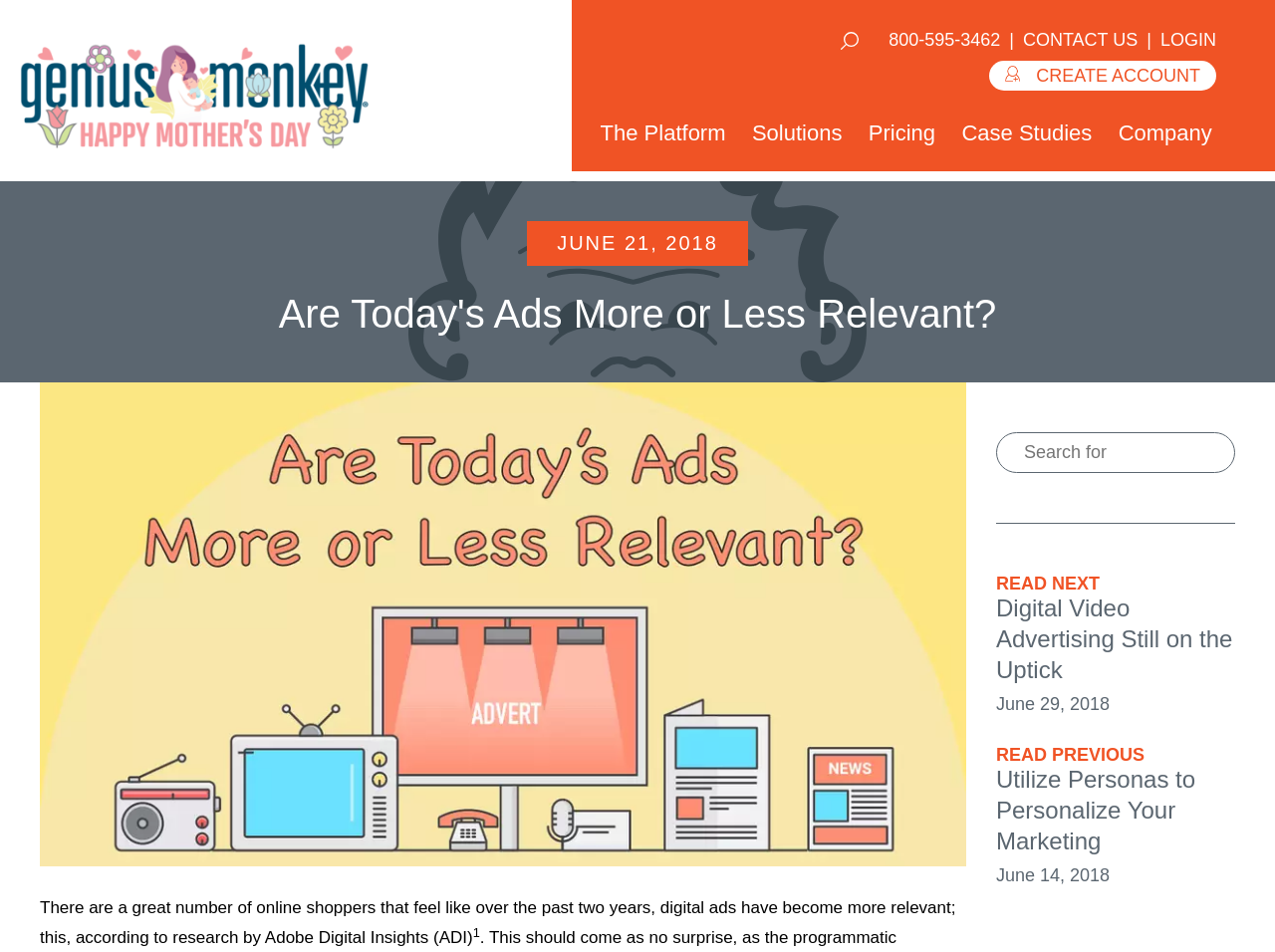Determine the bounding box coordinates of the section I need to click to execute the following instruction: "visit Genius Monkey website". Provide the coordinates as four float numbers between 0 and 1, i.e., [left, top, right, bottom].

[0.016, 0.143, 0.289, 0.163]